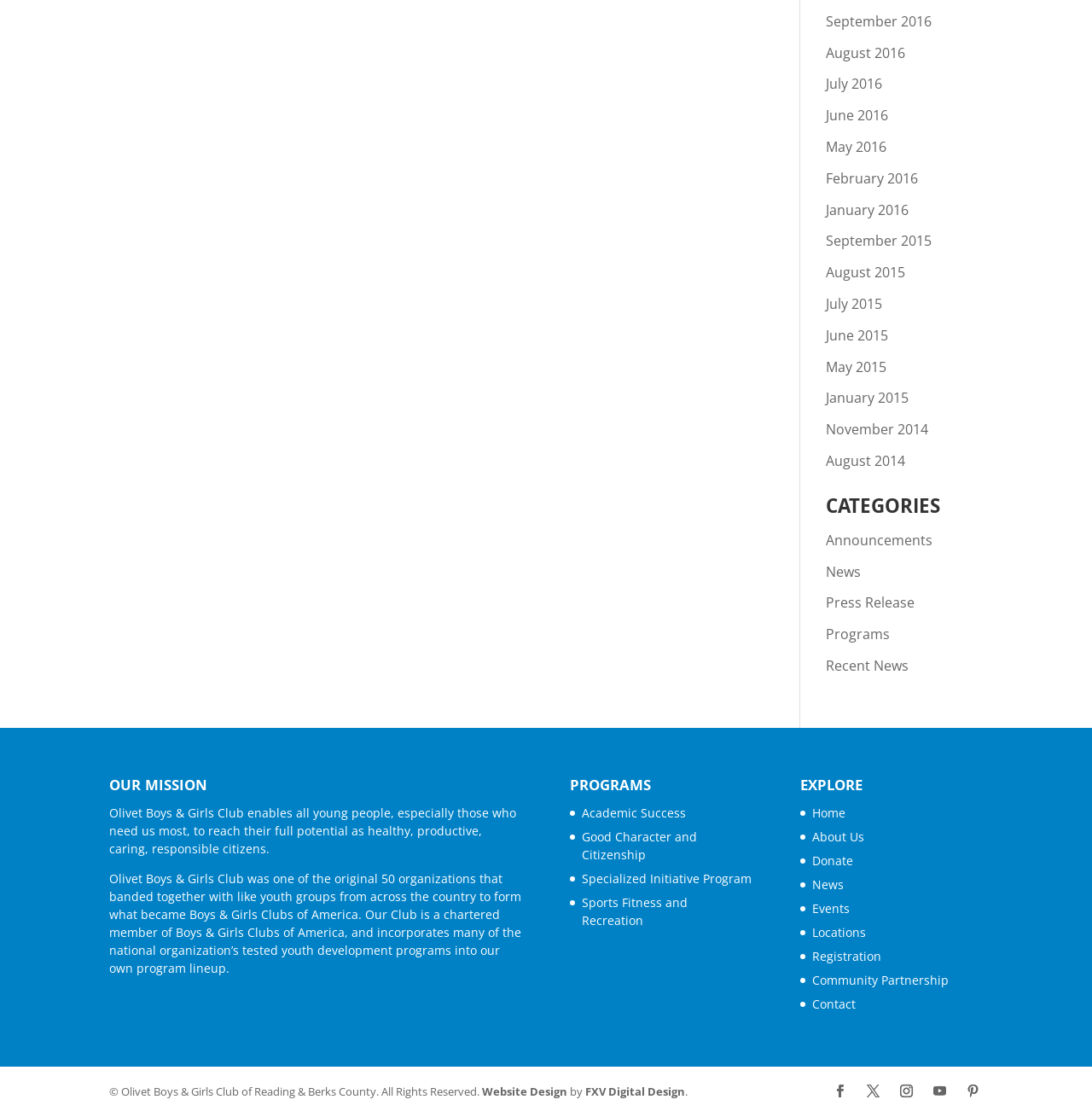Find the UI element described as: "Good Character and Citizenship" and predict its bounding box coordinates. Ensure the coordinates are four float numbers between 0 and 1, [left, top, right, bottom].

[0.533, 0.742, 0.638, 0.772]